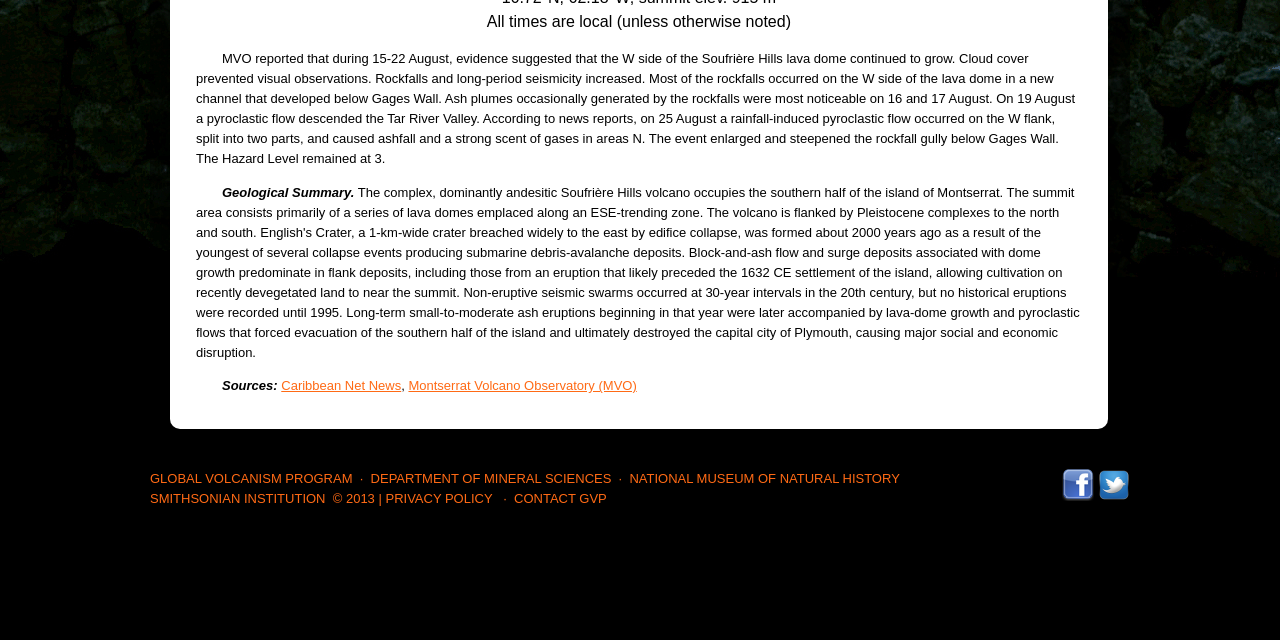Bounding box coordinates are specified in the format (top-left x, top-left y, bottom-right x, bottom-right y). All values are floating point numbers bounded between 0 and 1. Please provide the bounding box coordinate of the region this sentence describes: title="Twitter"

[0.858, 0.736, 0.883, 0.76]